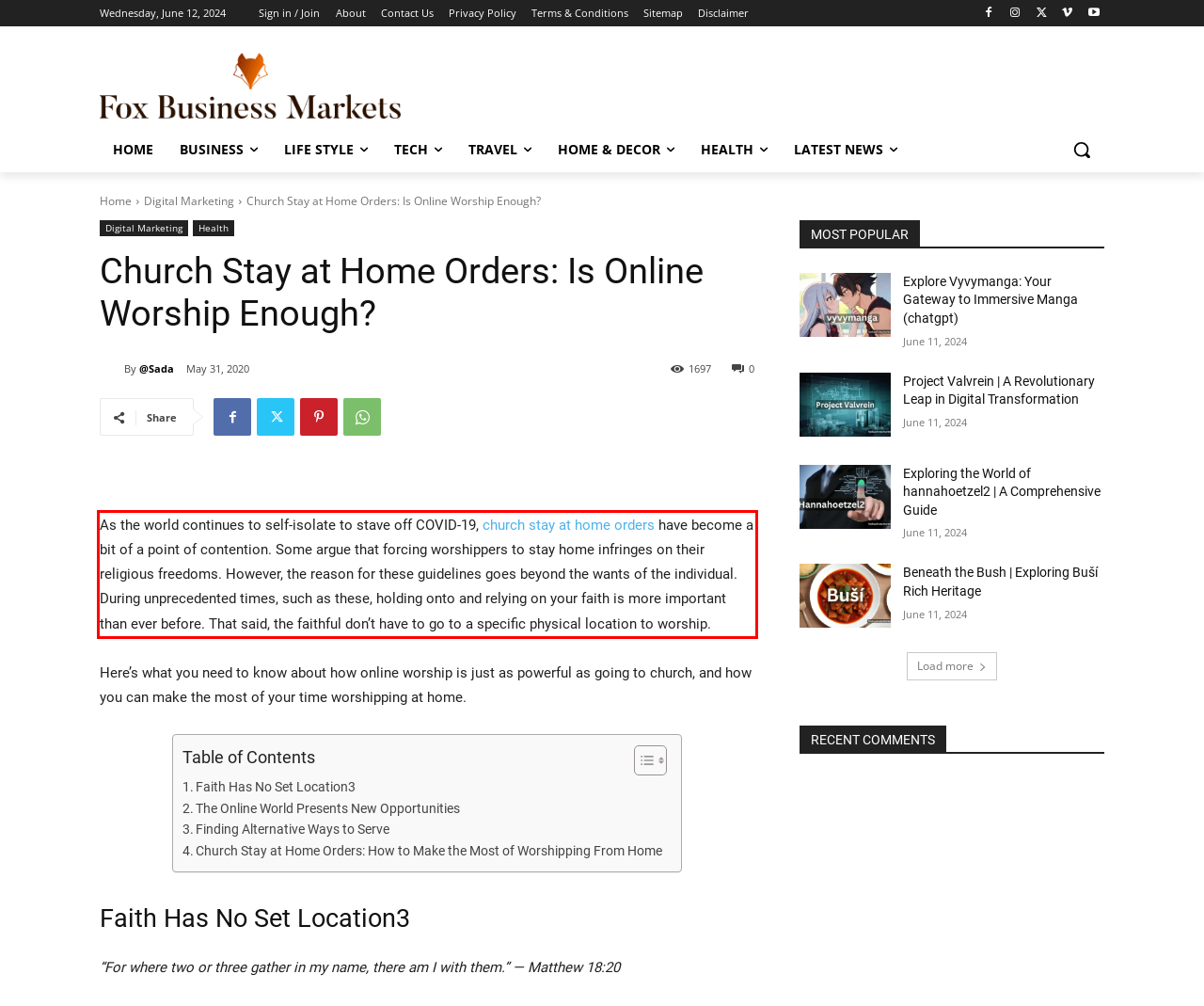You have a screenshot of a webpage with a red bounding box. Use OCR to generate the text contained within this red rectangle.

As the world continues to self-isolate to stave off COVID-19, church stay at home orders have become a bit of a point of contention. Some argue that forcing worshippers to stay home infringes on their religious freedoms. However, the reason for these guidelines goes beyond the wants of the individual. During unprecedented times, such as these, holding onto and relying on your faith is more important than ever before. That said, the faithful don’t have to go to a specific physical location to worship.